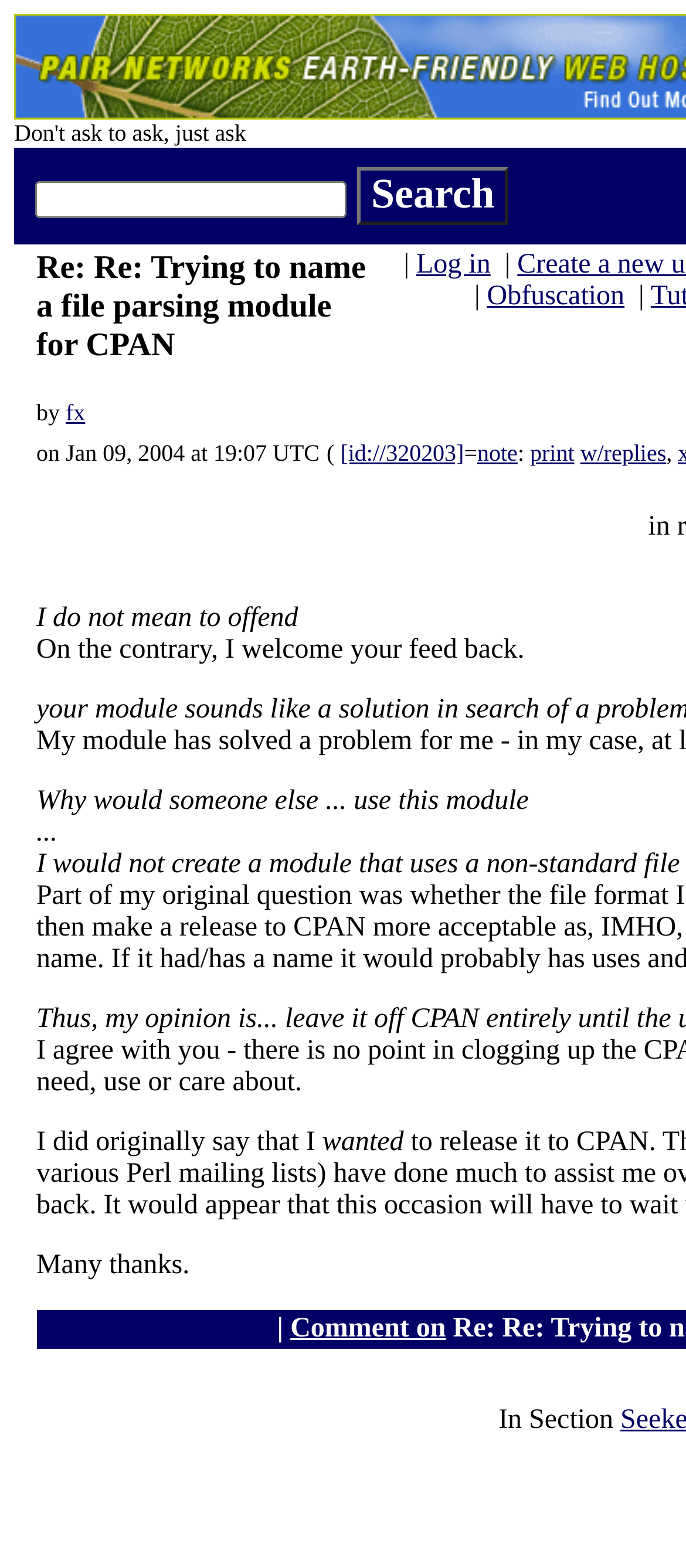Find the bounding box coordinates of the area that needs to be clicked in order to achieve the following instruction: "Go to the Home page". The coordinates should be specified as four float numbers between 0 and 1, i.e., [left, top, right, bottom].

None